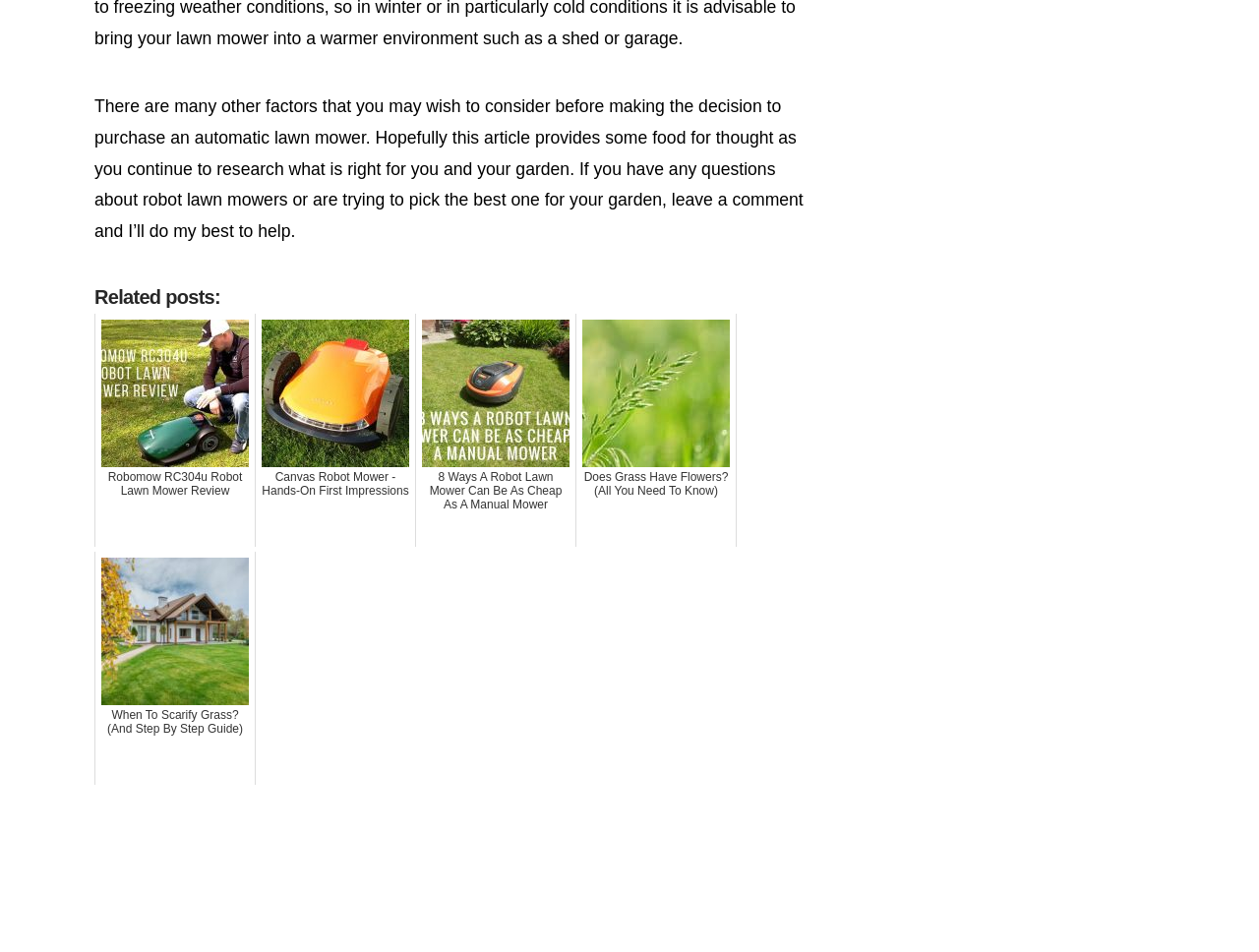Please answer the following question using a single word or phrase: How many related posts are listed?

5